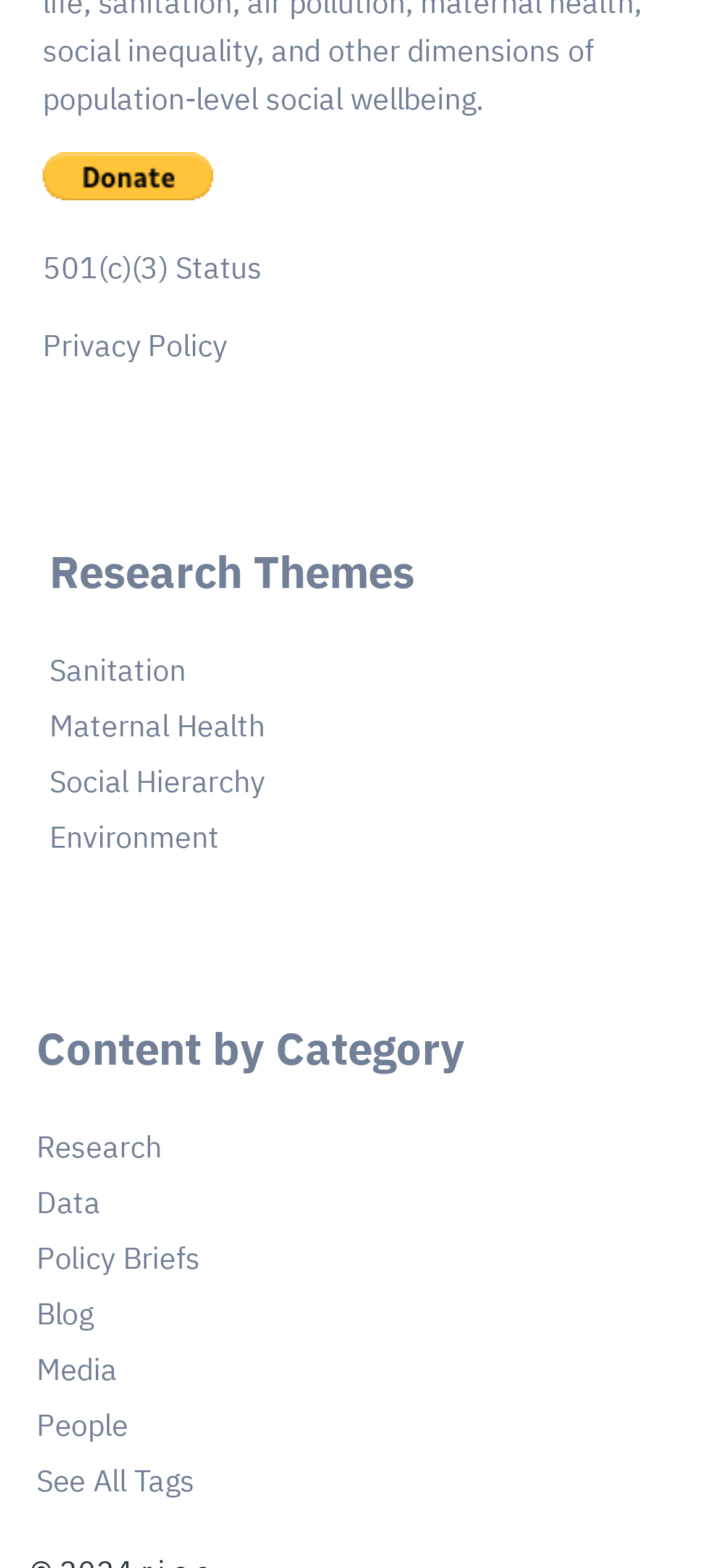How many links are in the 'Right Footer Column' region?
Give a single word or phrase as your answer by examining the image.

8